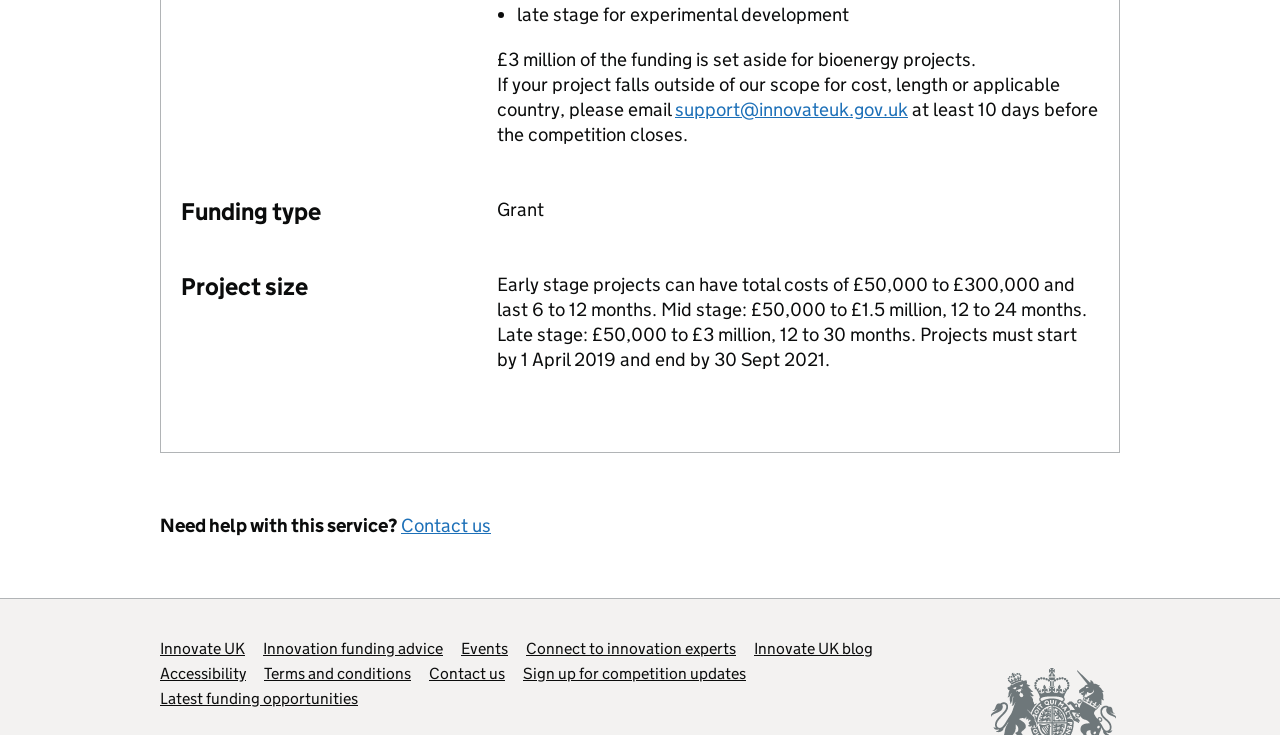Locate the UI element that matches the description Contact us in the webpage screenshot. Return the bounding box coordinates in the format (top-left x, top-left y, bottom-right x, bottom-right y), with values ranging from 0 to 1.

[0.335, 0.903, 0.395, 0.929]